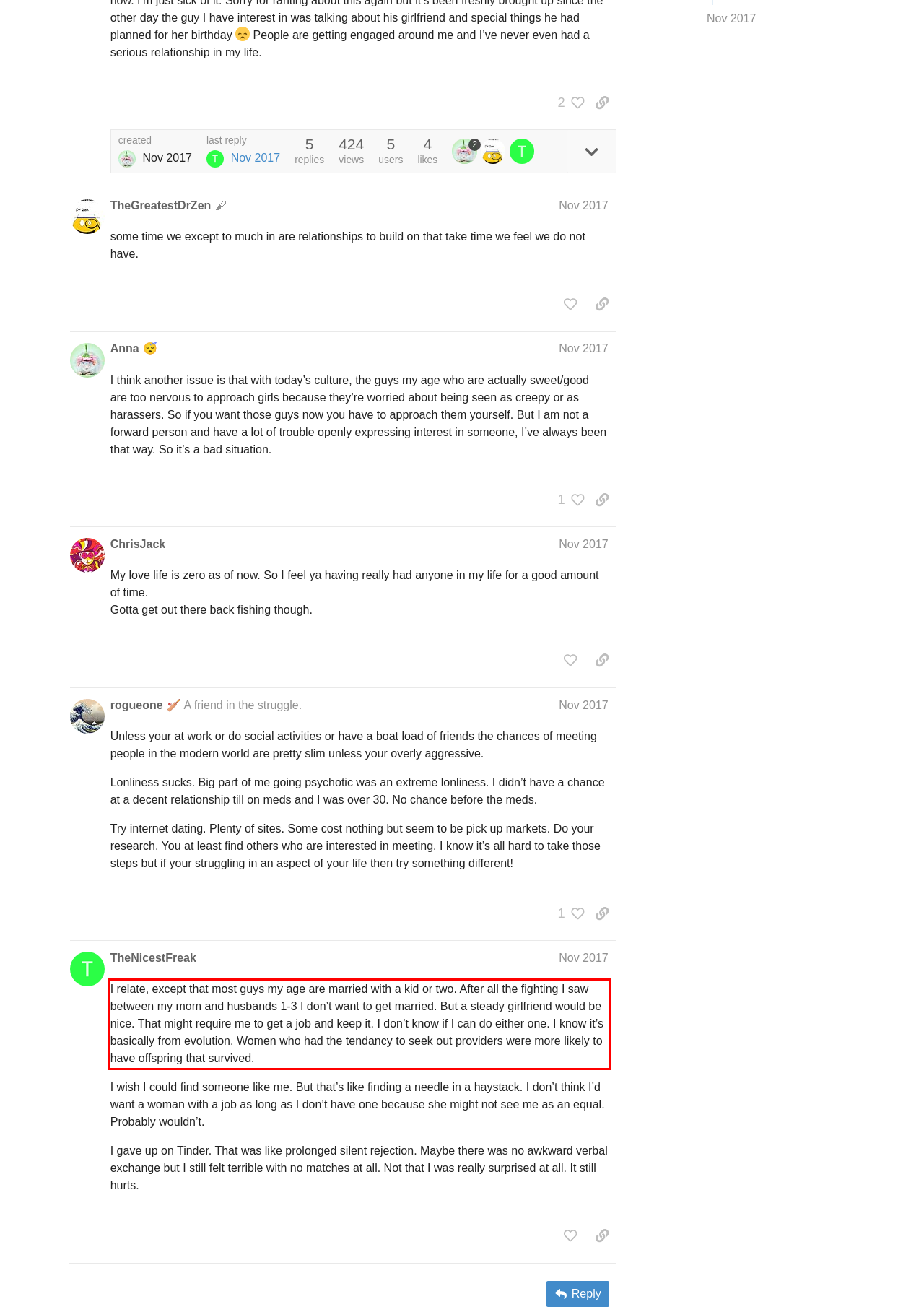You have a screenshot of a webpage with a red bounding box. Use OCR to generate the text contained within this red rectangle.

I relate, except that most guys my age are married with a kid or two. After all the fighting I saw between my mom and husbands 1-3 I don’t want to get married. But a steady girlfriend would be nice. That might require me to get a job and keep it. I don’t know if I can do either one. I know it’s basically from evolution. Women who had the tendancy to seek out providers were more likely to have offspring that survived.